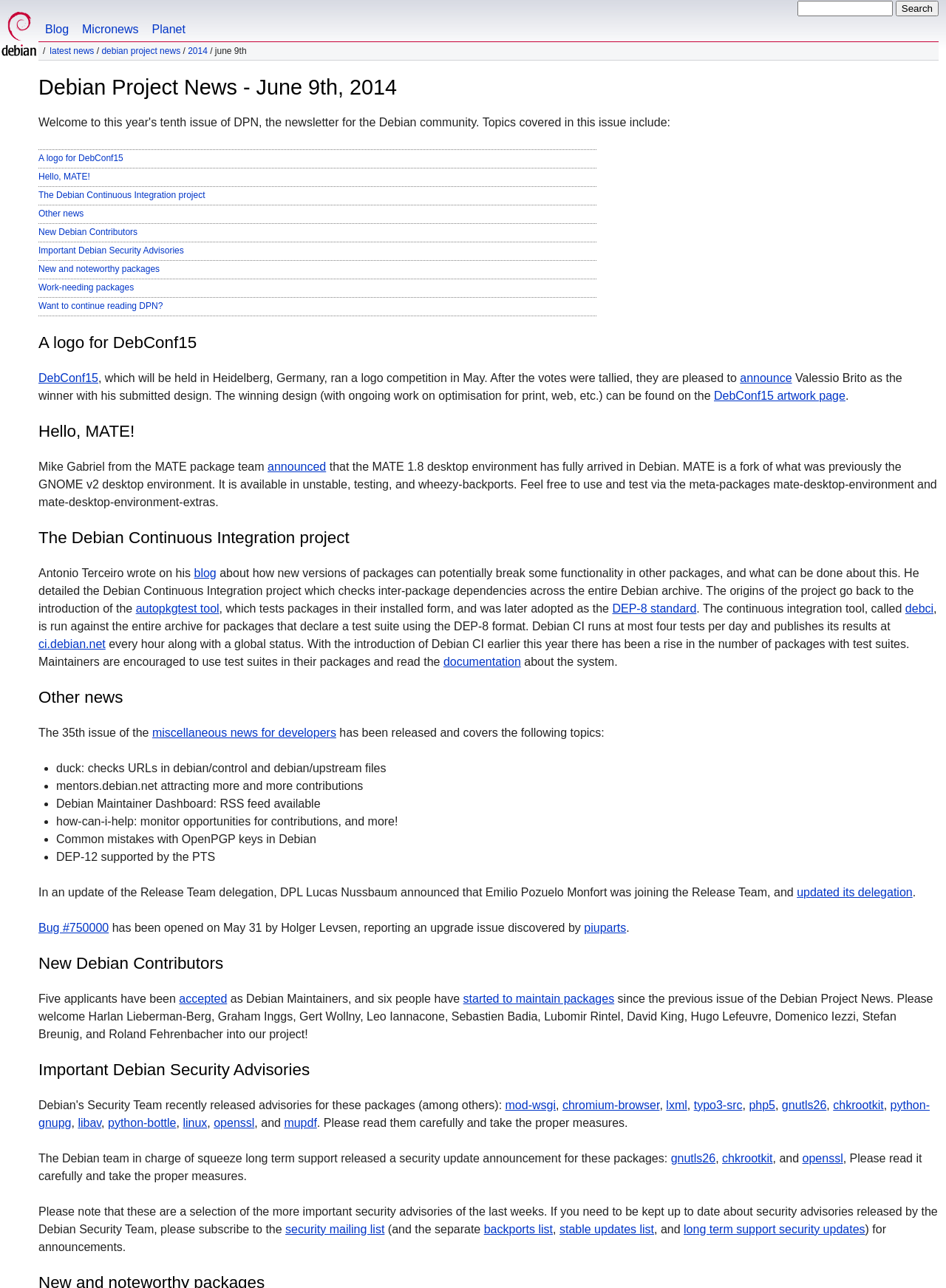Find and extract the text of the primary heading on the webpage.

Debian Project News - June 9th, 2014